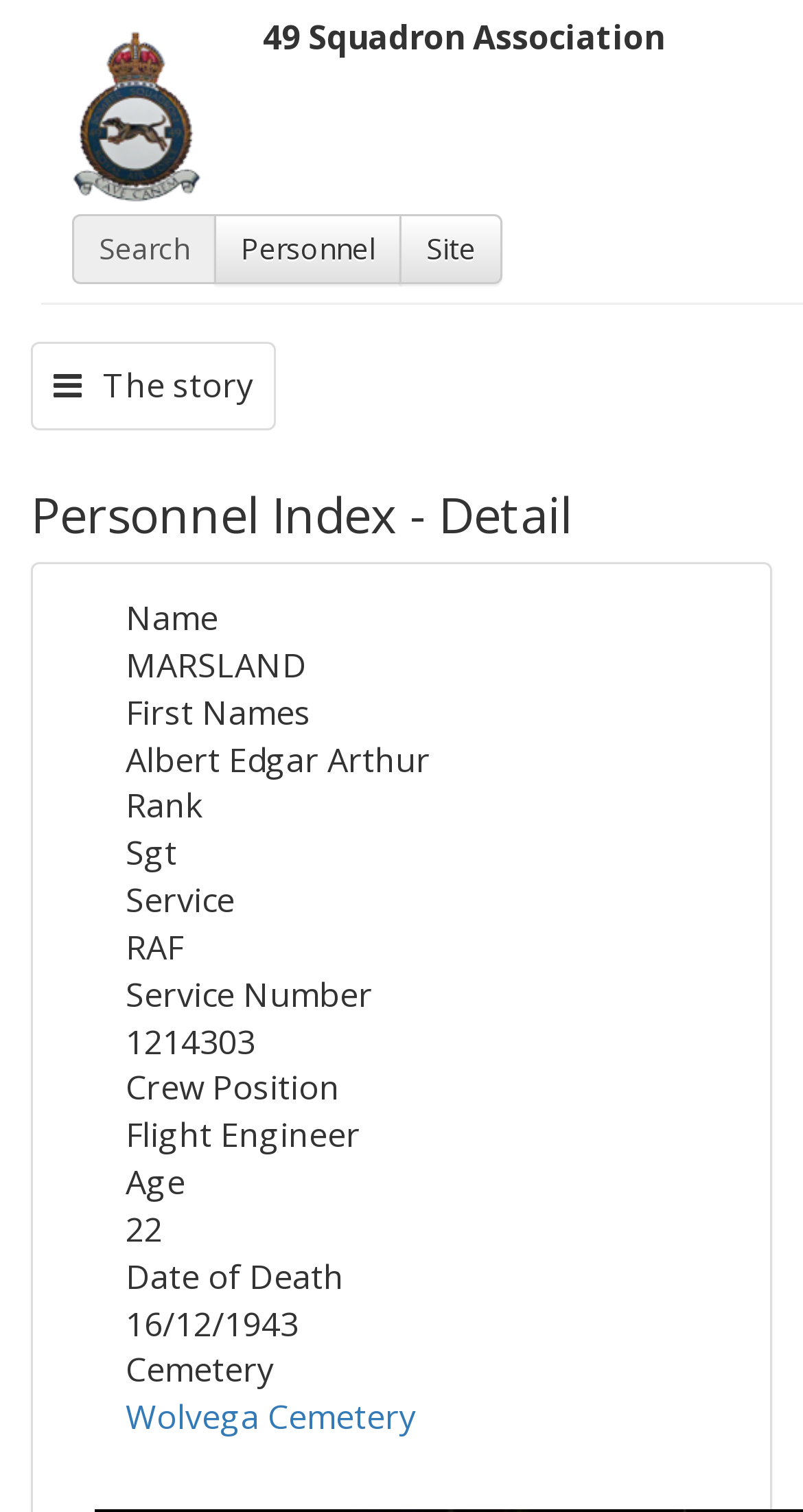Create an elaborate caption that covers all aspects of the webpage.

The webpage is about a personnel index detail page for the 49 Squadron Association. At the top, there is a heading that reads "49 Squadron Association". Below it, there is a layout table that spans most of the width of the page. Within this table, there are two sections: a search section on the left and a navigation section on the right. The search section contains a static text "Search", while the navigation section has two links, "Personnel" and "Site".

To the right of the layout table, there is a button with an icon and the text "The story". Below this button, there is another heading that reads "Personnel Index - Detail". This heading is followed by a series of static text elements that display information about a personnel, including their name, first names, rank, service, service number, crew position, age, date of death, and cemetery. The cemetery information is a link to "Wolvega Cemetery". At the very bottom of the page, there is a small static text element with a non-breaking space character.